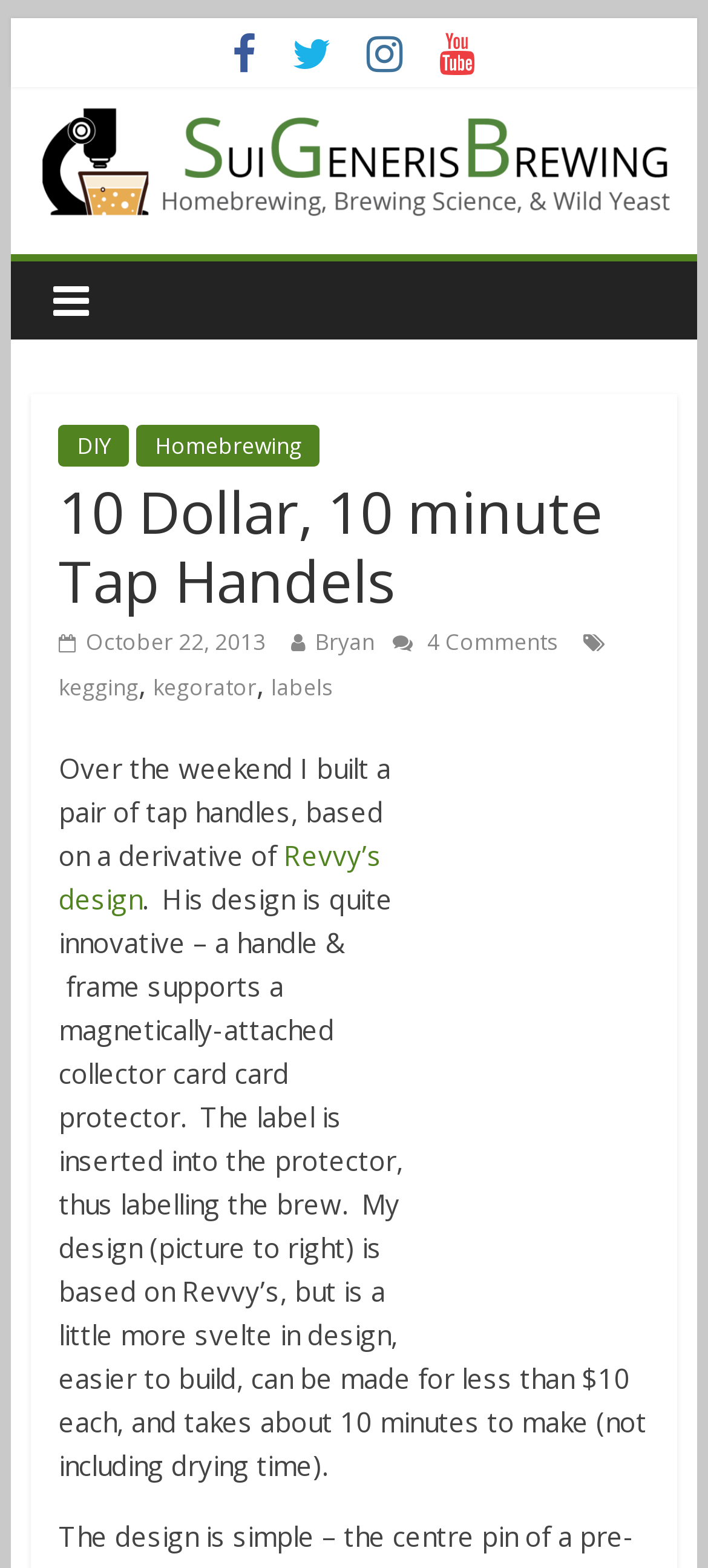Please find the bounding box for the UI element described by: "labels".

[0.383, 0.429, 0.47, 0.449]